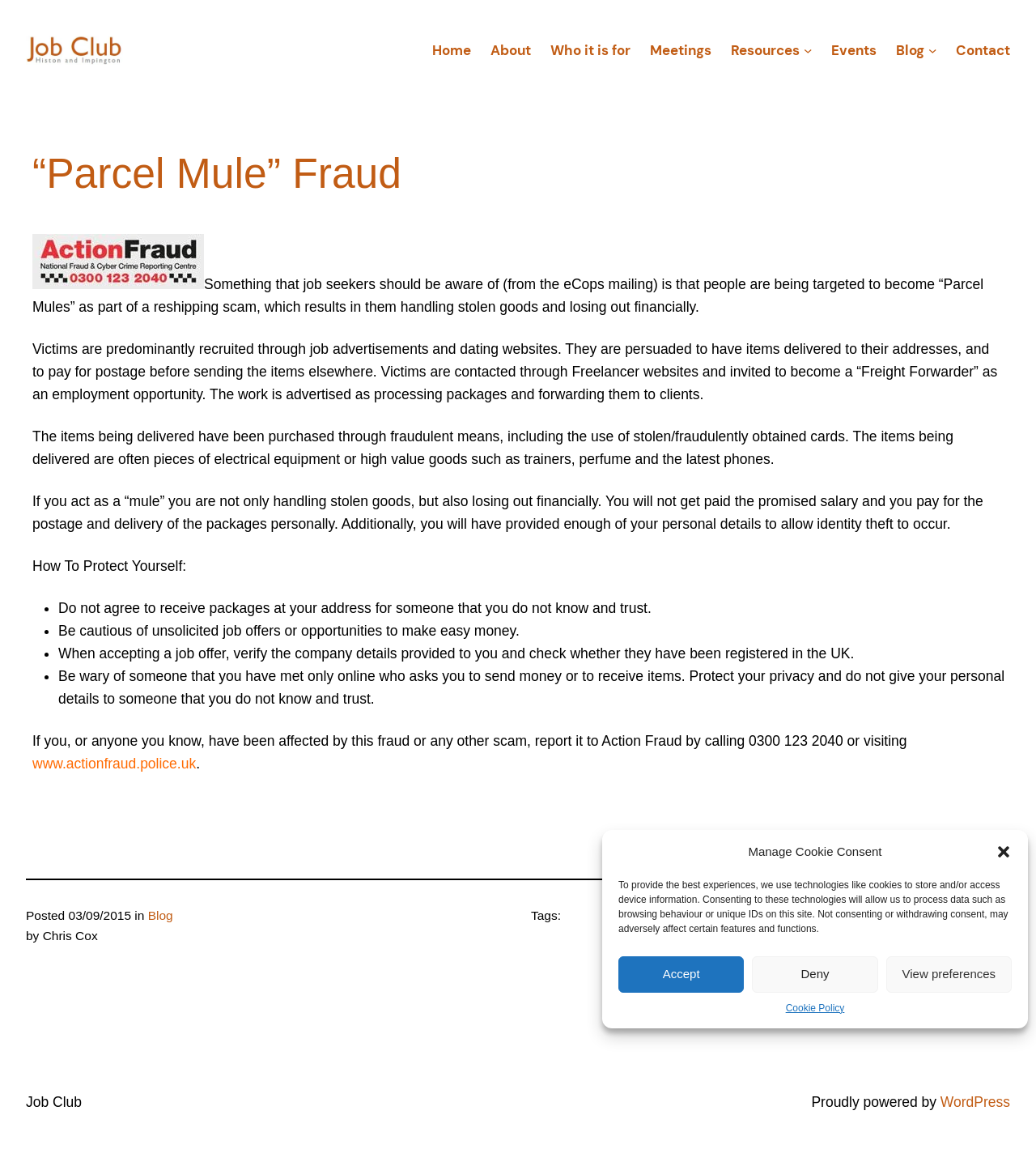Please provide the bounding box coordinates for the element that needs to be clicked to perform the instruction: "Call the attorney". The coordinates must consist of four float numbers between 0 and 1, formatted as [left, top, right, bottom].

None